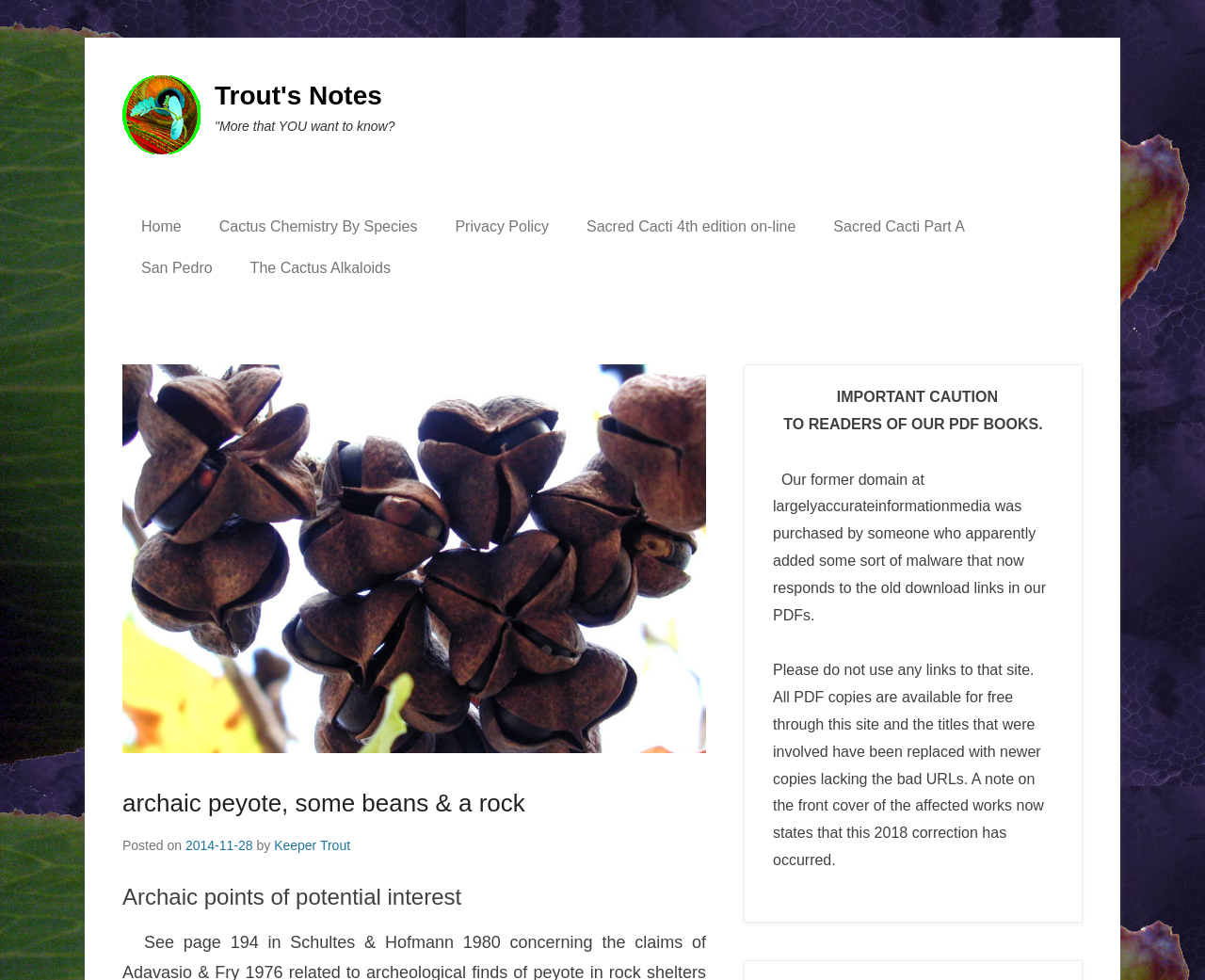What is the name of the author of the latest article?
Make sure to answer the question with a detailed and comprehensive explanation.

I found the answer by looking at the section with the heading 'archaic peyote, some beans & a rock' and finding the link 'Keeper Trout' next to the text 'by'.